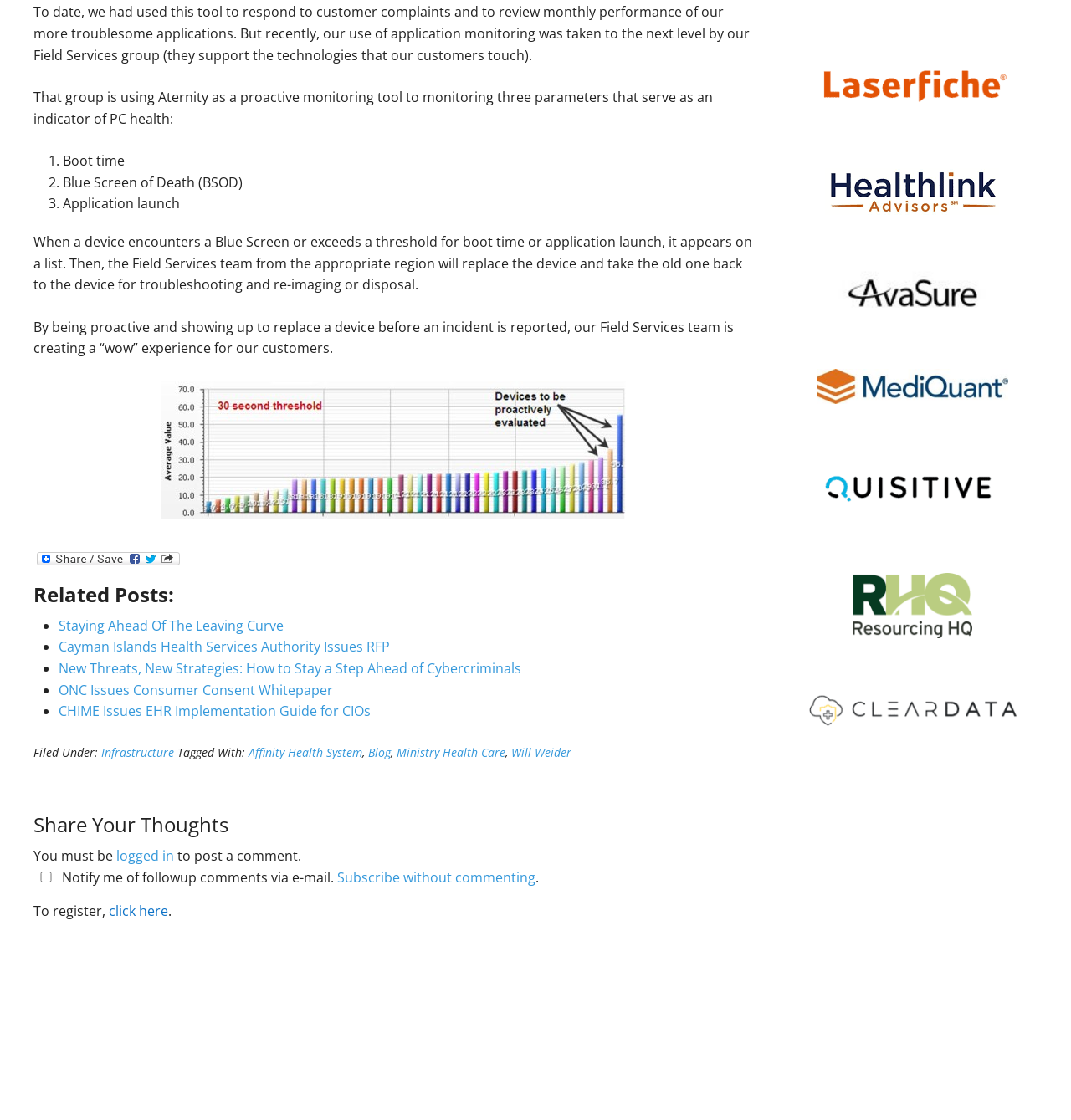Refer to the element description Affinity Health System and identify the corresponding bounding box in the screenshot. Format the coordinates as (top-left x, top-left y, bottom-right x, bottom-right y) with values in the range of 0 to 1.

[0.232, 0.664, 0.338, 0.679]